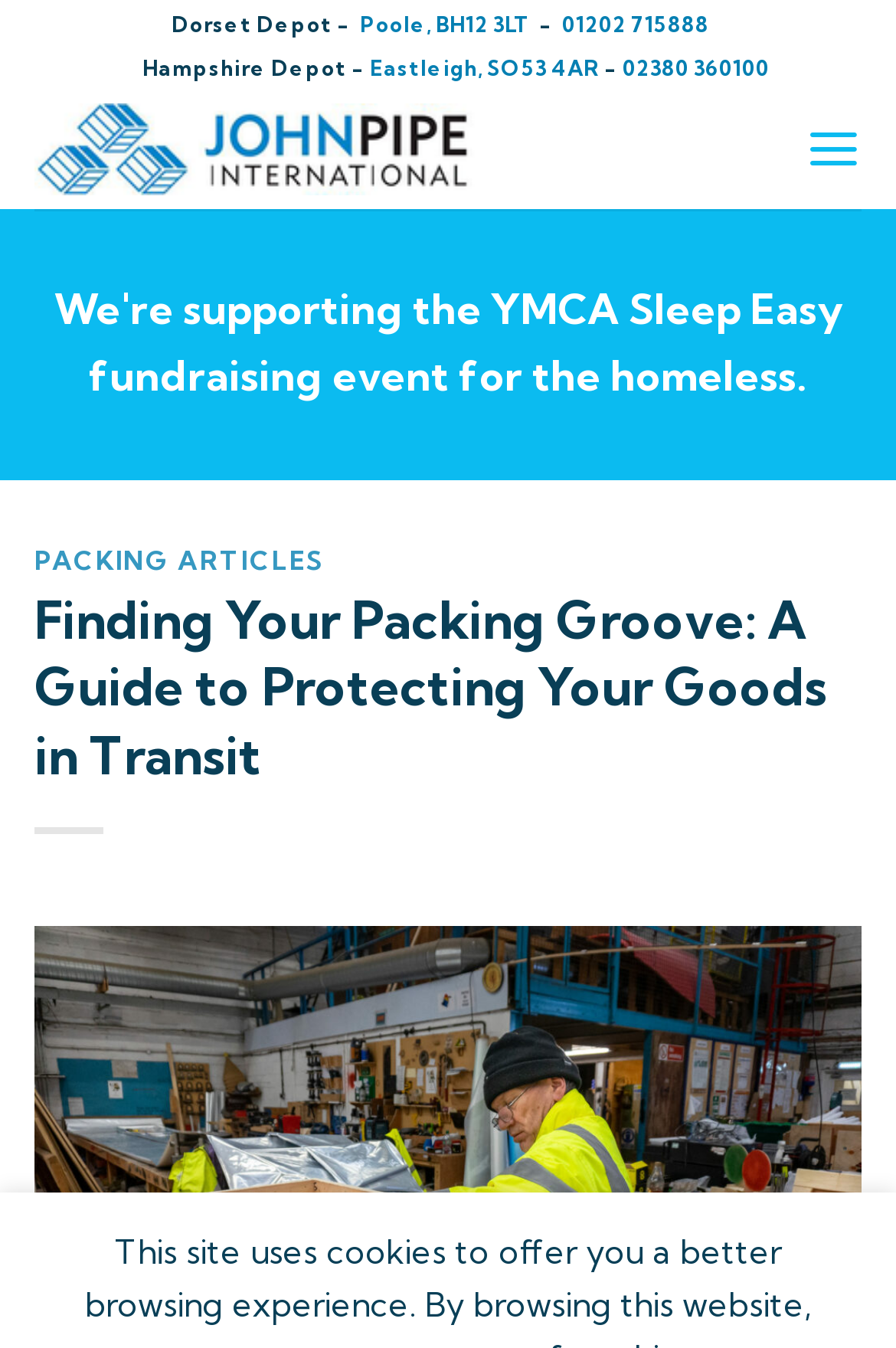Determine the coordinates of the bounding box that should be clicked to complete the instruction: "go to Poole, BH12 3LT". The coordinates should be represented by four float numbers between 0 and 1: [left, top, right, bottom].

[0.401, 0.009, 0.591, 0.027]